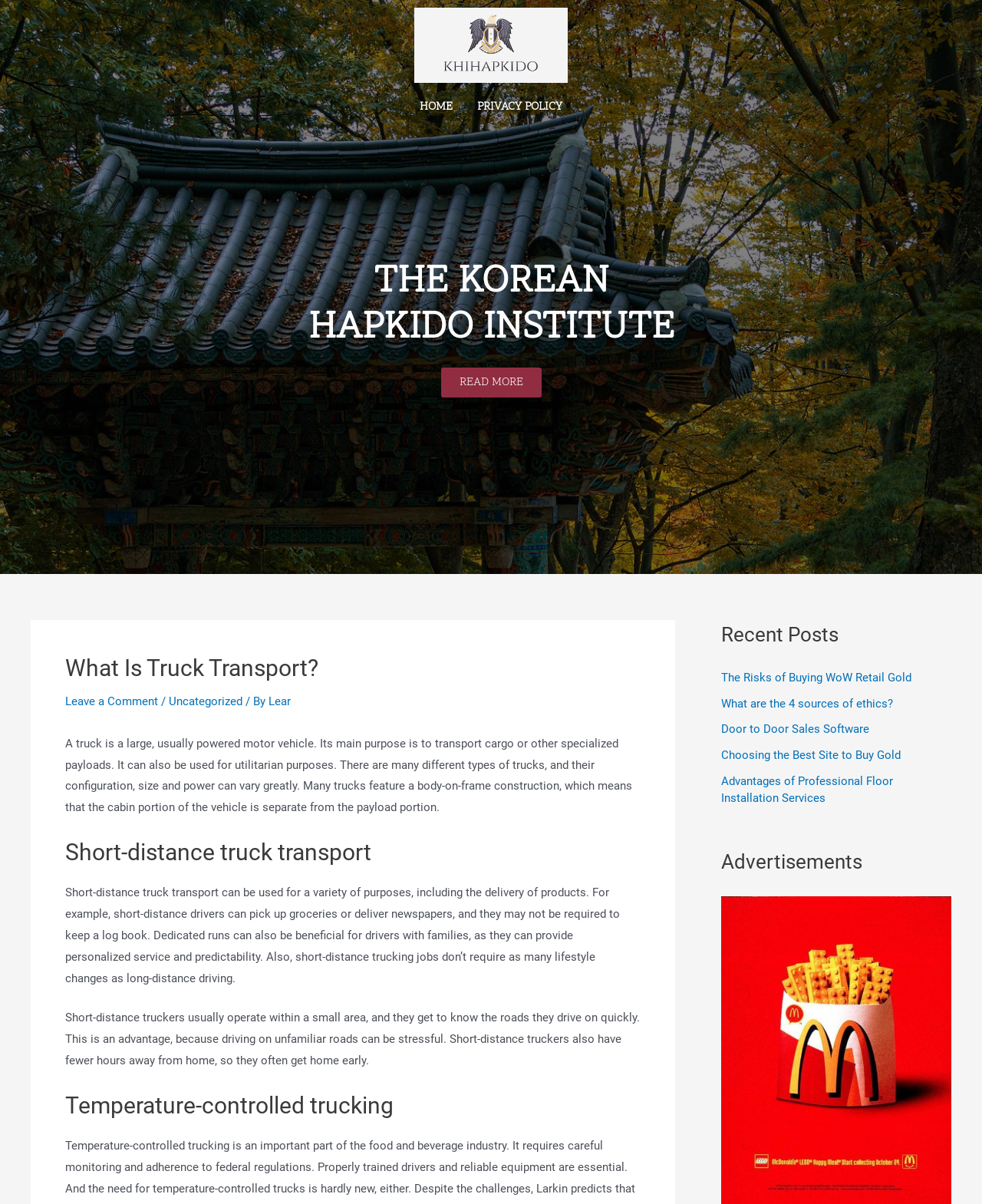Please respond in a single word or phrase: 
What is the main purpose of a truck?

To transport cargo